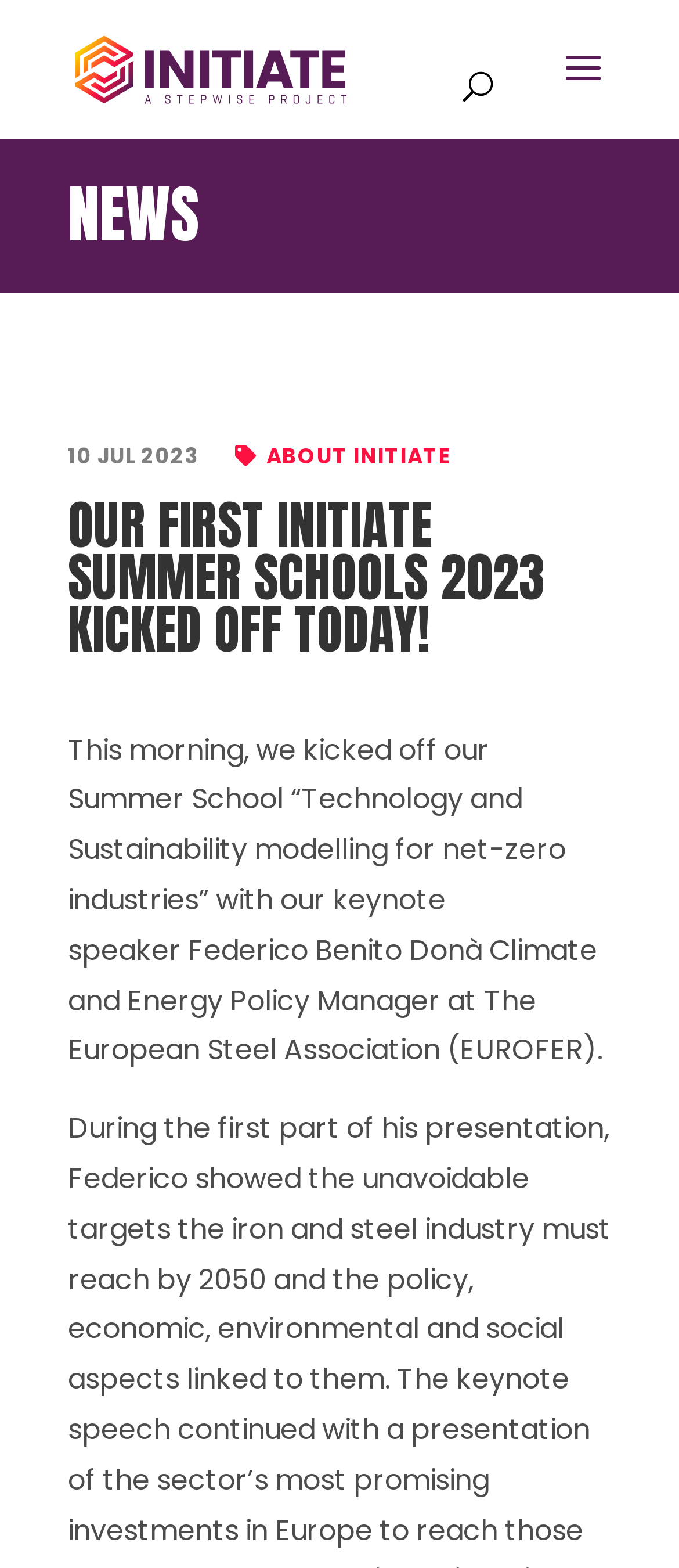What is the topic of the Summer School?
Analyze the screenshot and provide a detailed answer to the question.

I found the topic of the Summer School by reading the static text element that describes the event, which says 'Summer School “Technology and Sustainability modelling for net-zero industries”'.